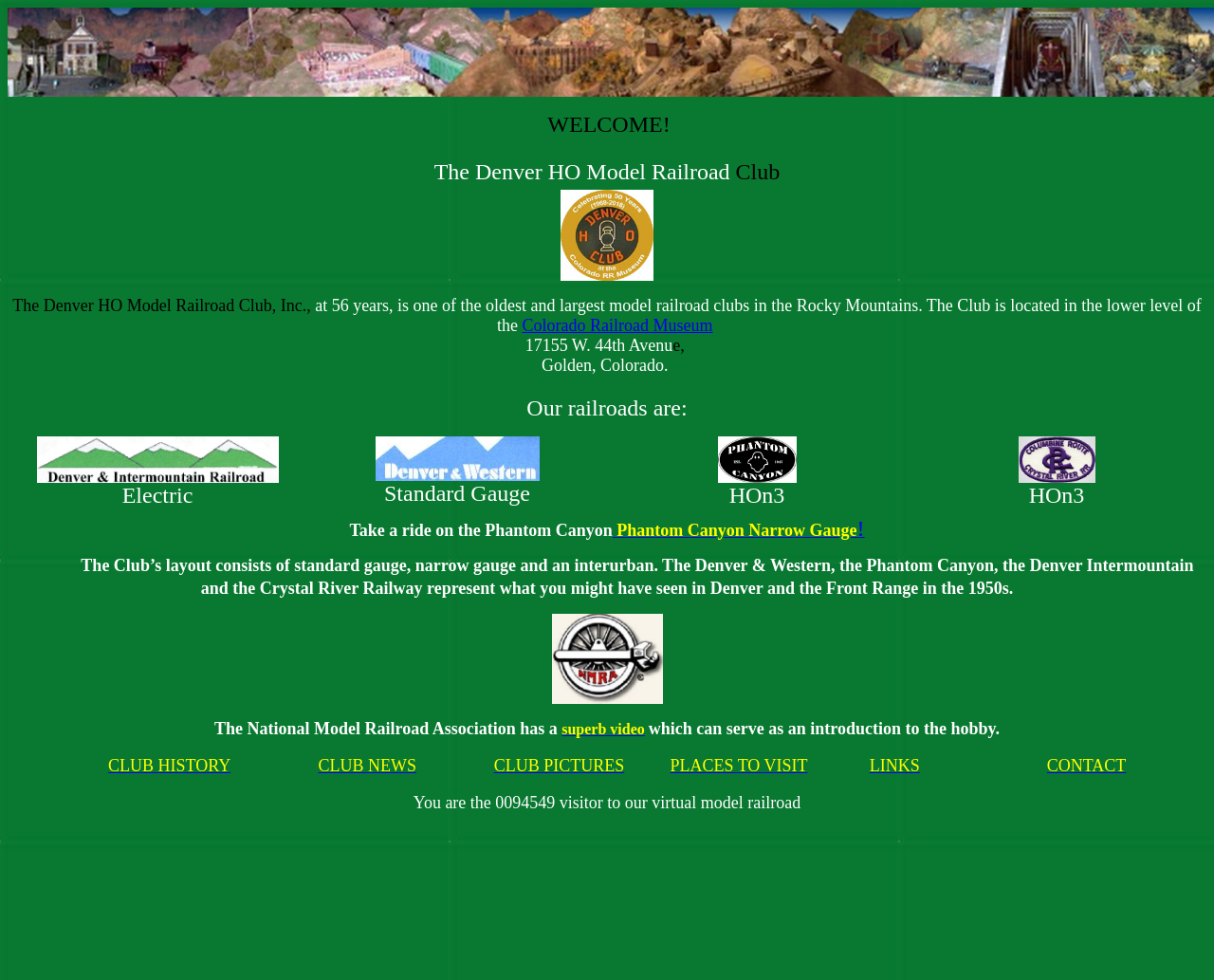Give an extensive and precise description of the webpage.

The webpage is the home page of the Denver HO Model Railroad Club. At the top, there is a welcome message with the club's name and a brief description. Below this, there is an image. 

The main content of the page is divided into sections. The first section provides an introduction to the club, stating that it is one of the oldest and largest model railroad clubs in the Rocky Mountains, located in the lower level of the Colorado Railroad Museum. The address of the museum is also provided.

The next section describes the railroads featured in the club, which include Electric, Standard Gauge, HOn3, and HOn3. Each type of railroad is accompanied by an image.

Following this, there is a detailed description of the club's layout, which consists of standard gauge, narrow gauge, and an interurban. The description mentions that the layout represents what you might have seen in Denver and the Front Range in the 1950s. There is also a link to a video introduction to the hobby provided by the National Model Railroad Association.

The page also features a navigation menu at the bottom, with links to sections on club history, club news, club pictures, places to visit, links, and contact information. Finally, there is a counter at the very bottom of the page, showing the number of visitors to the site.